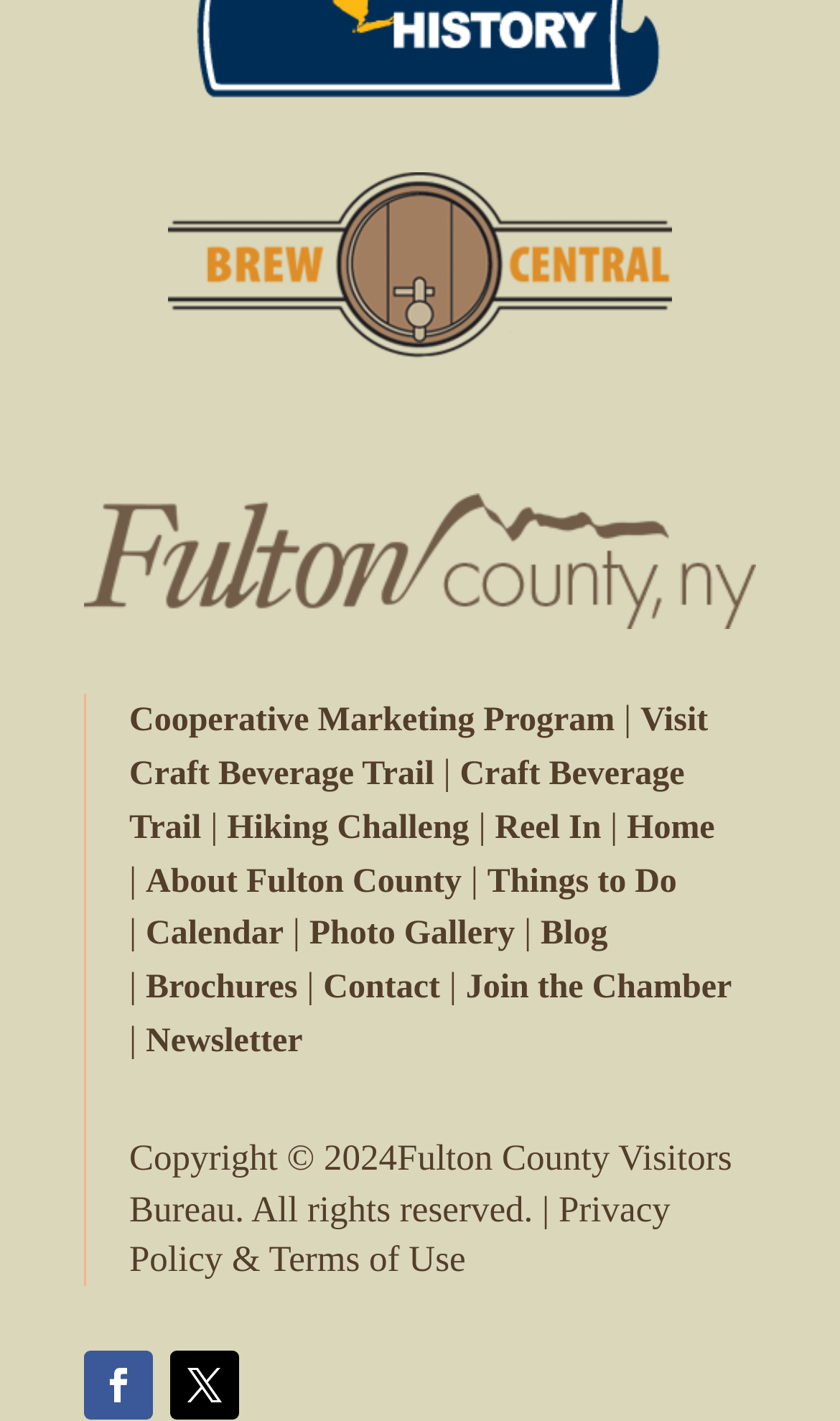Please determine the bounding box coordinates of the clickable area required to carry out the following instruction: "Check the Calendar". The coordinates must be four float numbers between 0 and 1, represented as [left, top, right, bottom].

[0.173, 0.645, 0.338, 0.671]